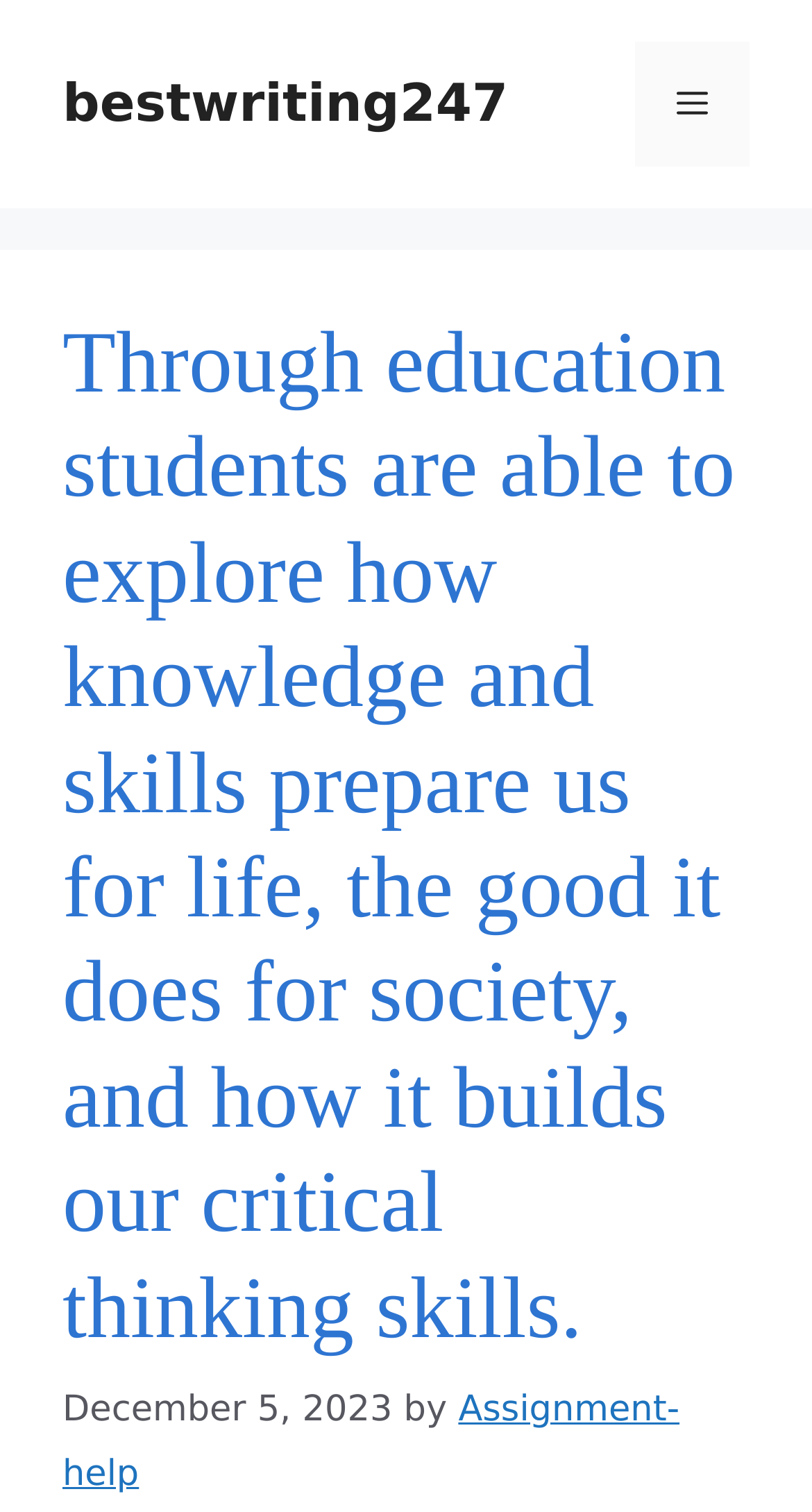Using the information in the image, give a comprehensive answer to the question: 
Who is the author of the content?

The author of the content is linked to 'Assignment-help', which is a link element found in the content section, indicating that the author is associated with this entity.